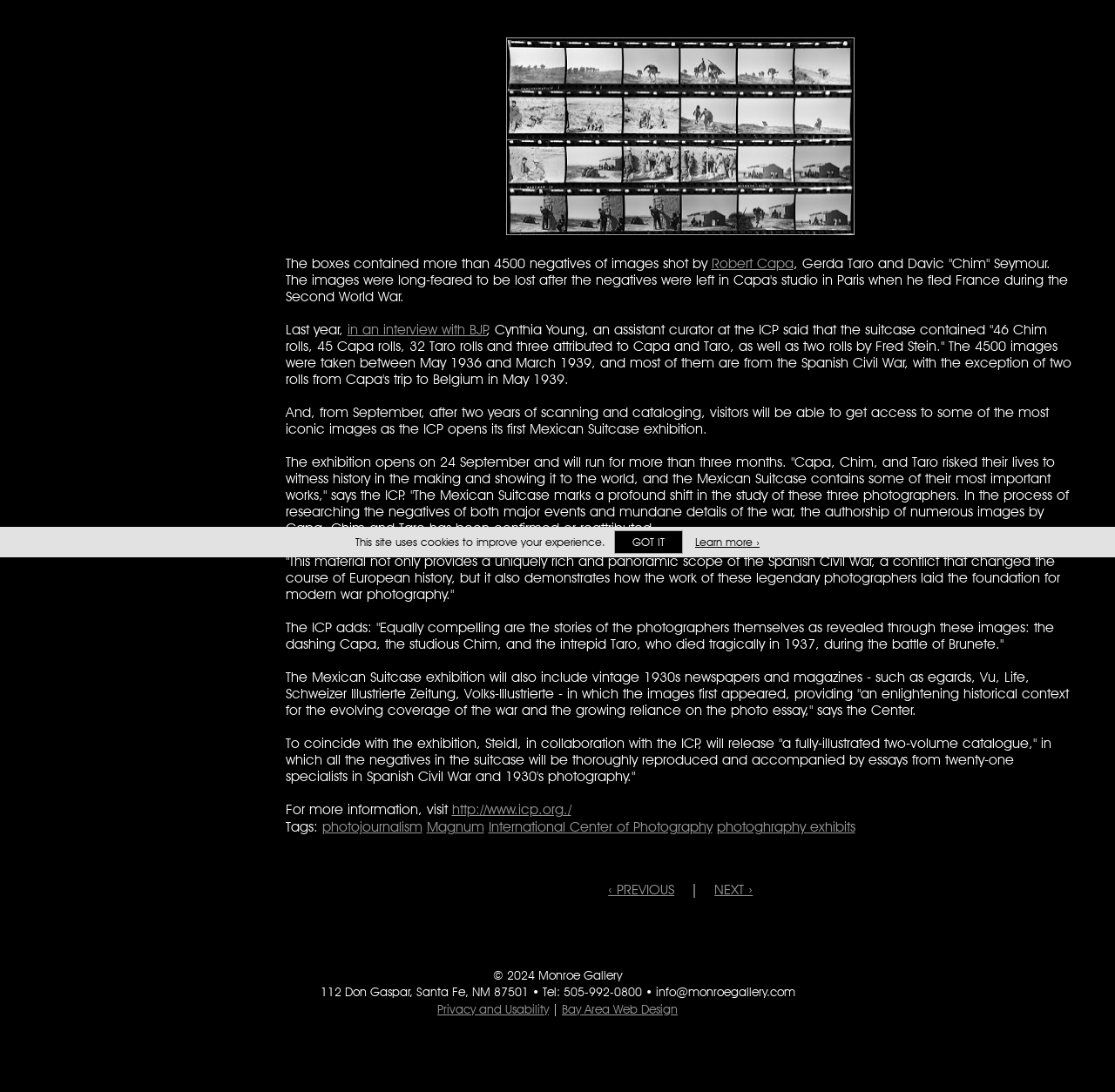Identify the bounding box of the UI element that matches this description: "Learn more ›".

[0.623, 0.49, 0.681, 0.502]